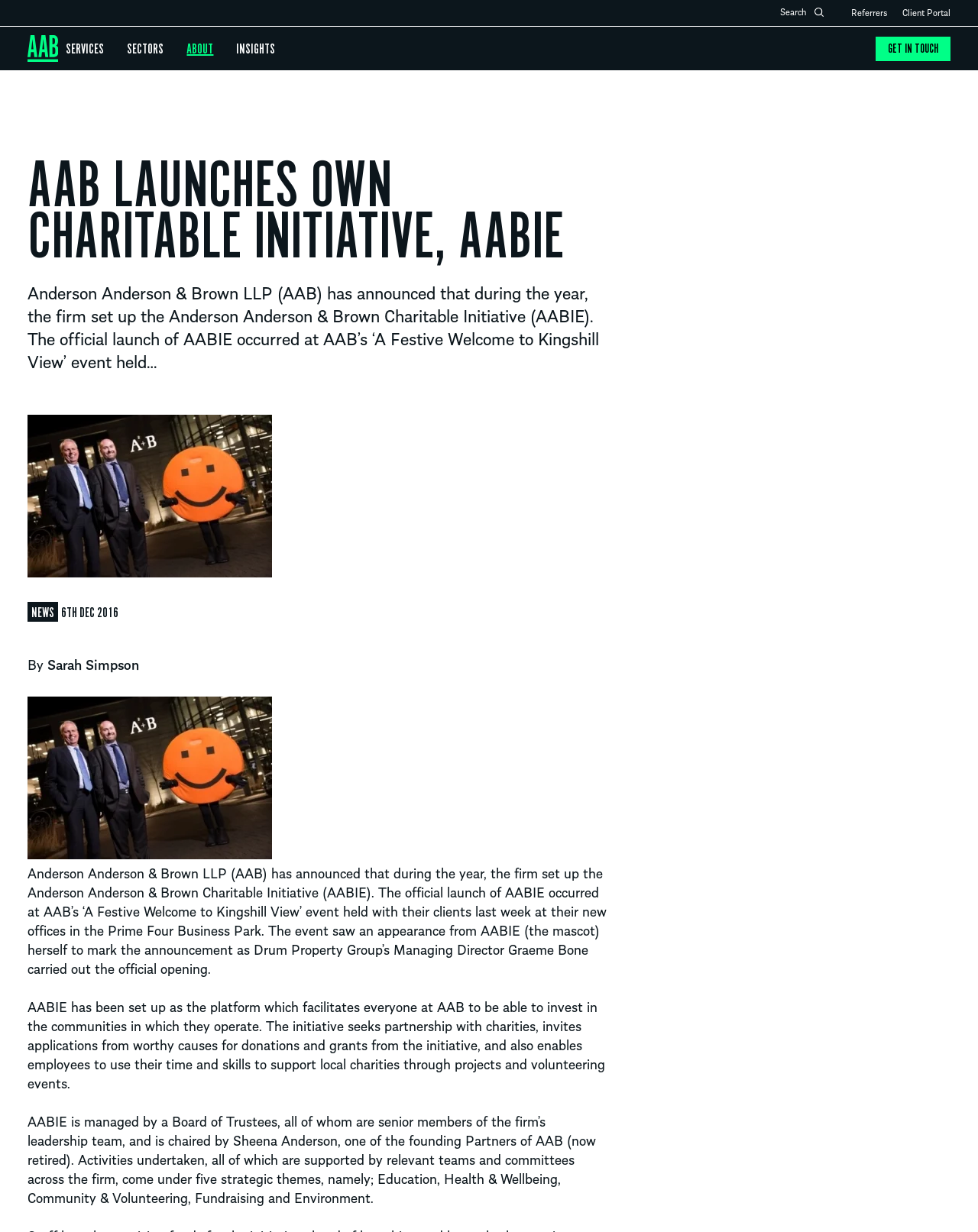Pinpoint the bounding box coordinates of the area that should be clicked to complete the following instruction: "Go to Referrers". The coordinates must be given as four float numbers between 0 and 1, i.e., [left, top, right, bottom].

[0.87, 0.0, 0.907, 0.02]